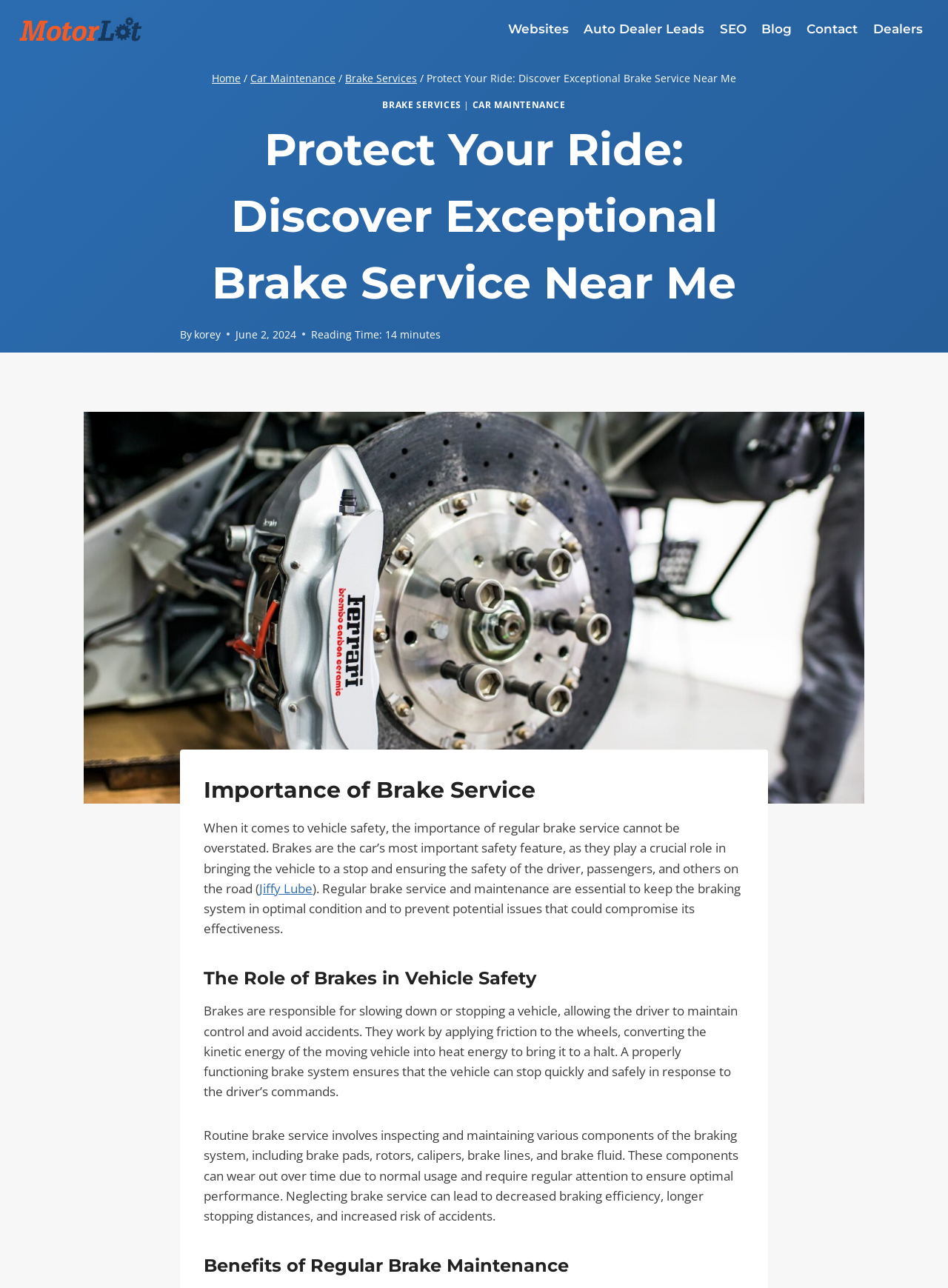Identify the bounding box coordinates of the element that should be clicked to fulfill this task: "Click on 'Home' in the breadcrumbs". The coordinates should be provided as four float numbers between 0 and 1, i.e., [left, top, right, bottom].

[0.223, 0.055, 0.254, 0.066]